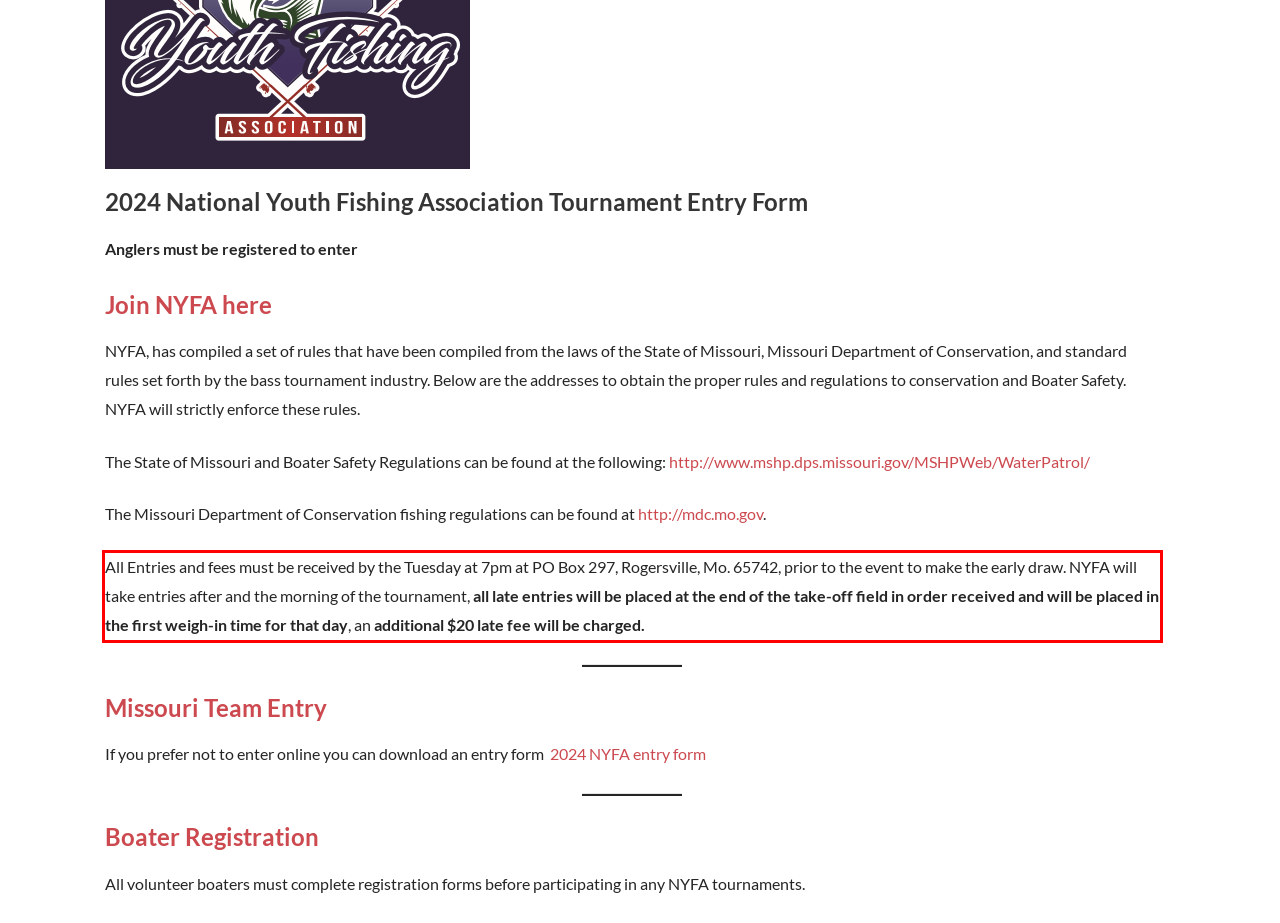Using the webpage screenshot, recognize and capture the text within the red bounding box.

All Entries and fees must be received by the Tuesday at 7pm at PO Box 297, Rogersville, Mo. 65742, prior to the event to make the early draw. NYFA will take entries after and the morning of the tournament, all late entries will be placed at the end of the take-off field in order received and will be placed in the first weigh-in time for that day, an additional $20 late fee will be charged.